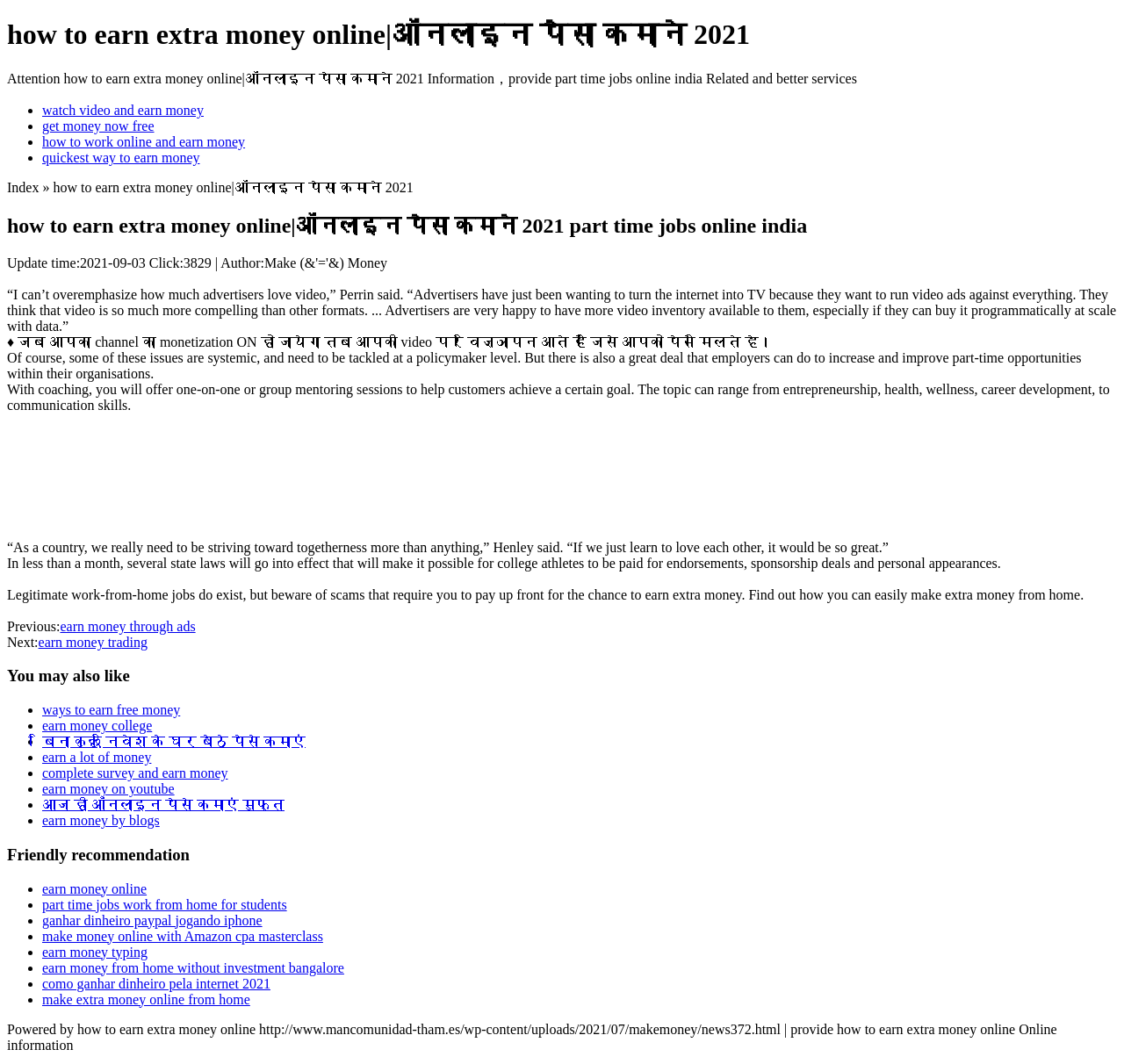Locate the bounding box coordinates of the clickable region to complete the following instruction: "click quickest way to earn money."

[0.038, 0.141, 0.178, 0.155]